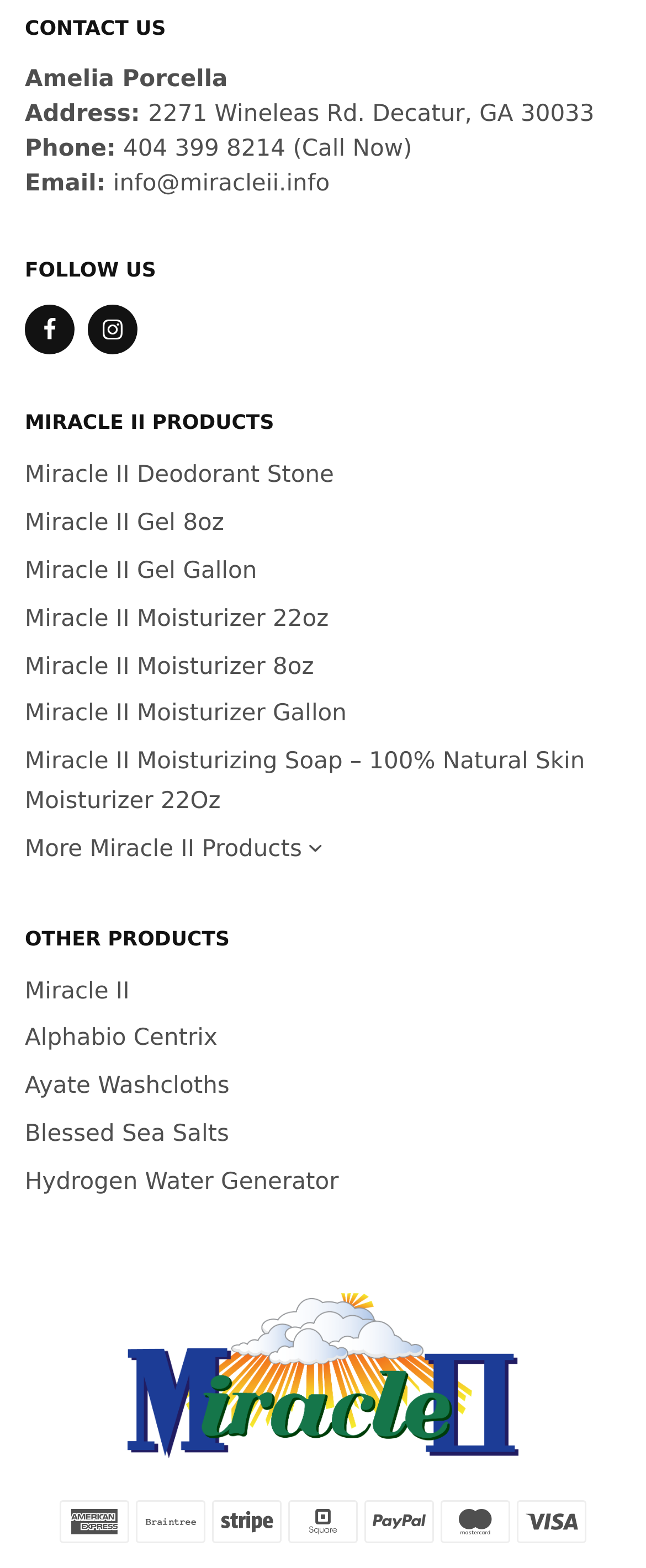Provide your answer to the question using just one word or phrase: What is the address of the company?

2271 Wineleas Rd. Decatur, GA 30033